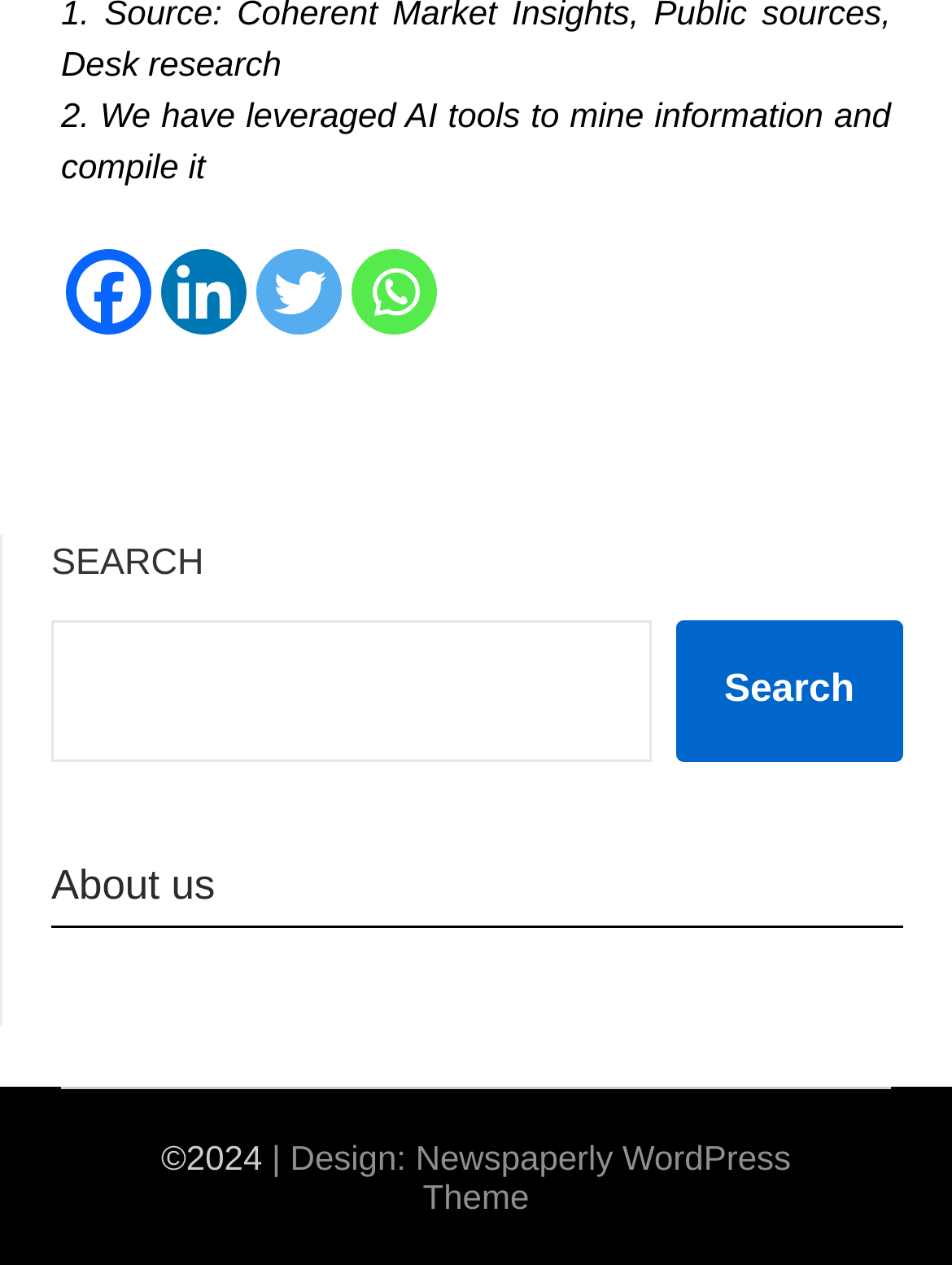Locate the bounding box coordinates of the area that needs to be clicked to fulfill the following instruction: "Read about us". The coordinates should be in the format of four float numbers between 0 and 1, namely [left, top, right, bottom].

[0.054, 0.679, 0.949, 0.731]